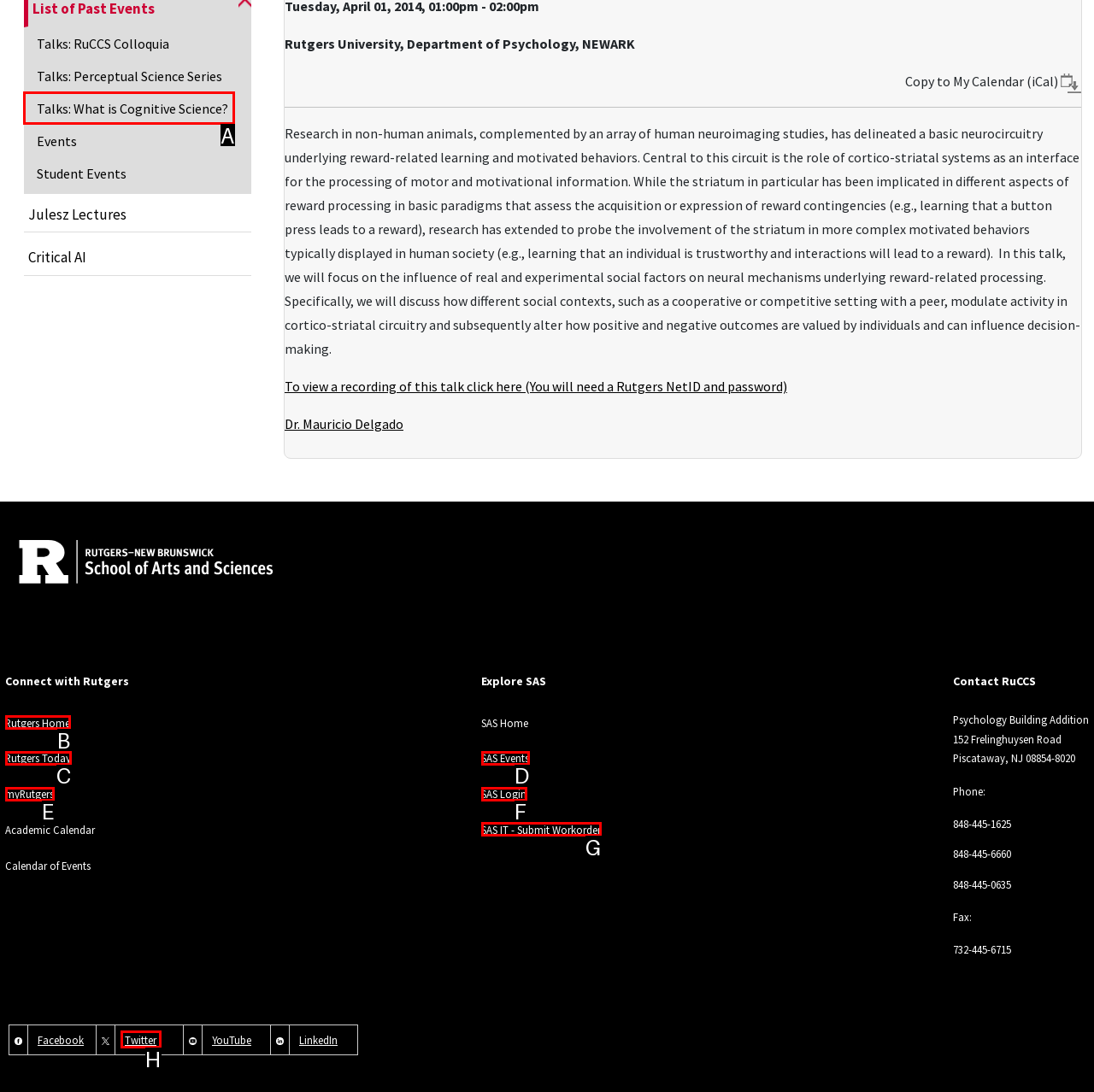Choose the UI element that best aligns with the description: Twitter
Respond with the letter of the chosen option directly.

H